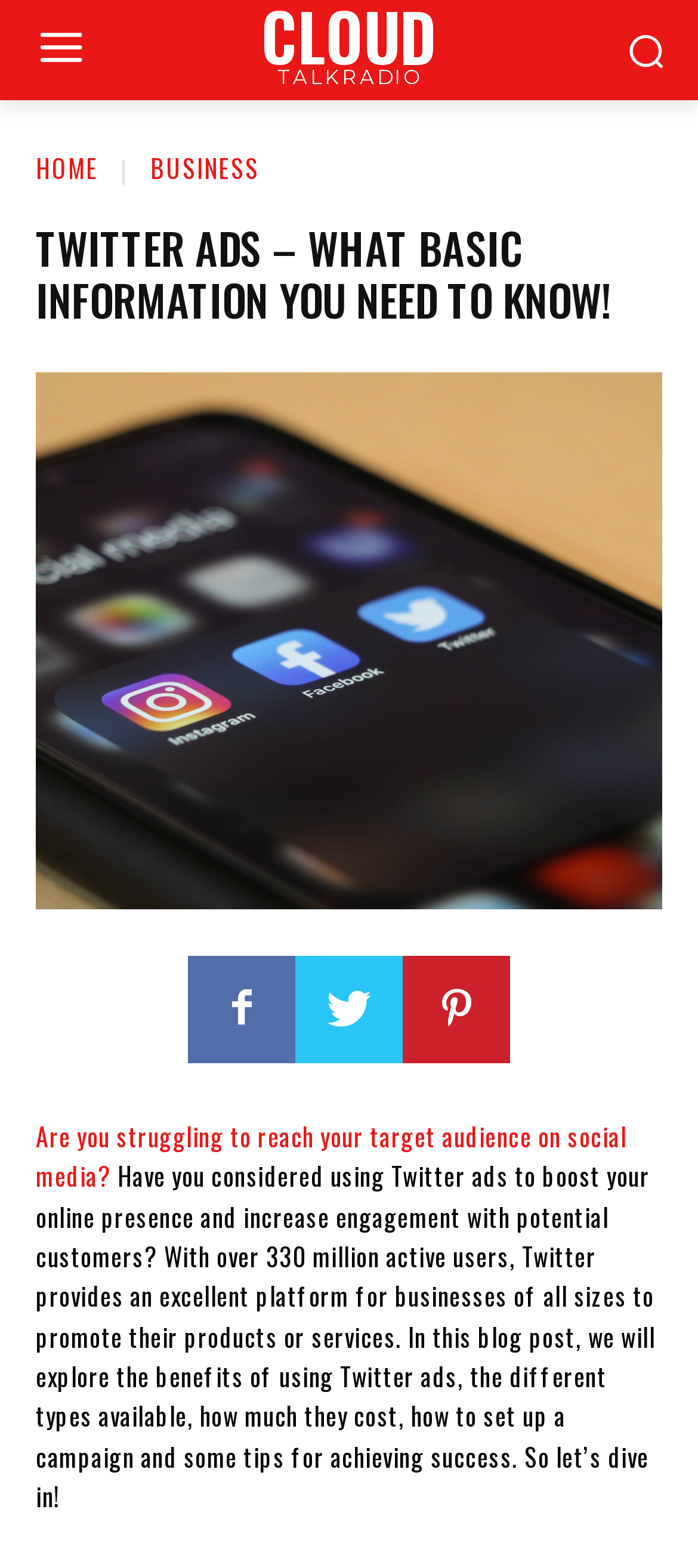Elaborate on the information and visuals displayed on the webpage.

The webpage is about Twitter ads, specifically providing basic information on how to use them effectively. At the top left of the page, there is a link to "CLOUD TALKRADIO" and an image to the right of it. Below these elements, there is a navigation menu with links to "HOME" and "BUSINESS". 

The main content of the page starts with a heading that reads "TWITTER ADS – WHAT BASIC INFORMATION YOU NEED TO KNOW!" which spans almost the entire width of the page. 

Further down, there are three social media links, likely to Twitter, Facebook, and LinkedIn, respectively, positioned horizontally next to each other. 

Below these social media links, there is a question "Are you struggling to reach your target audience on social media?" followed by a paragraph of text that explains the benefits of using Twitter ads, including increasing online presence and engagement with potential customers. The text also mentions that the blog post will cover the benefits, types, cost, and setup of Twitter ads, as well as provide tips for achieving success.